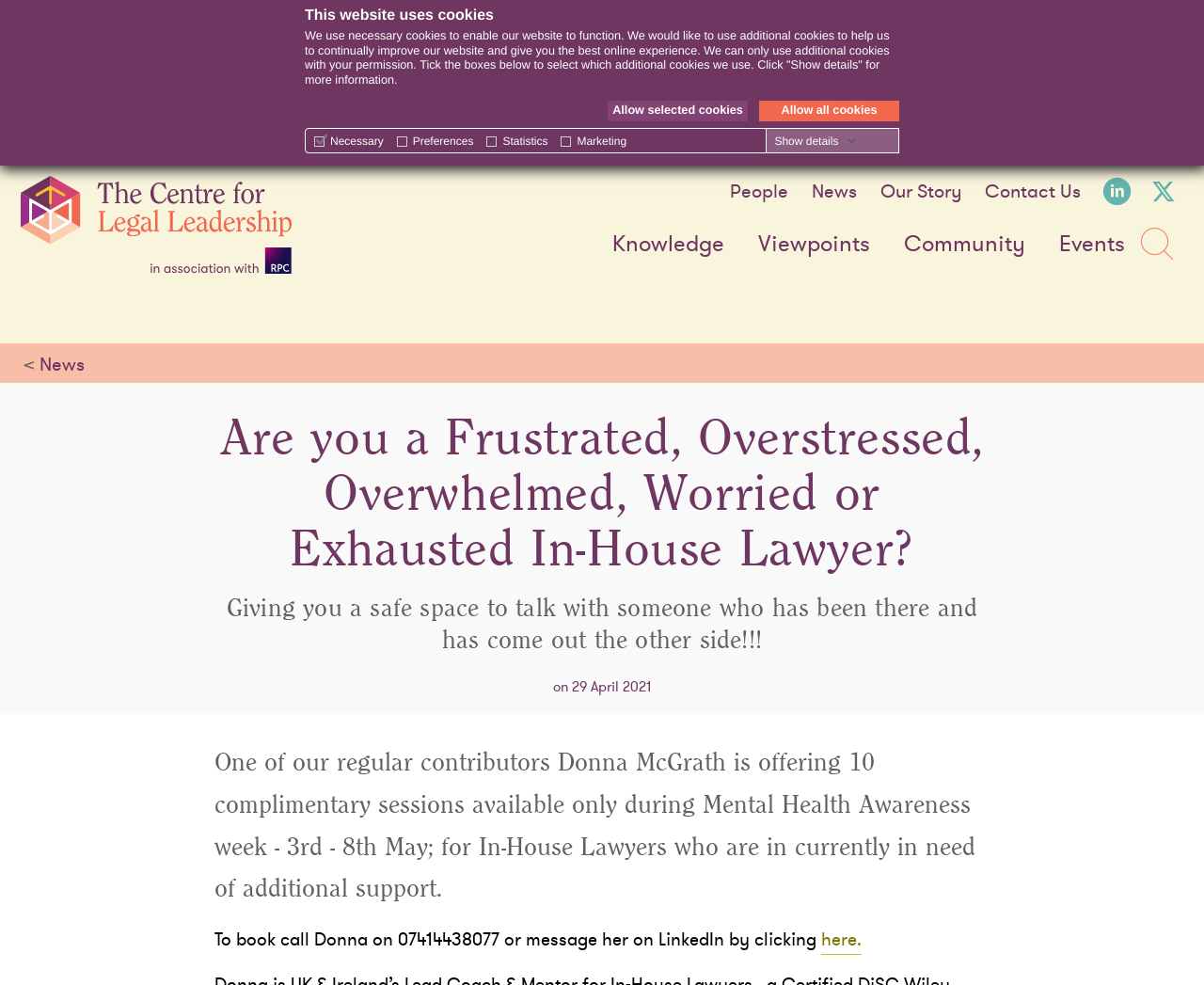Provide the bounding box coordinates in the format (top-left x, top-left y, bottom-right x, bottom-right y). All values are floating point numbers between 0 and 1. Determine the bounding box coordinate of the UI element described as: alt="The Centre for Legal Leadership"

[0.017, 0.179, 0.243, 0.282]